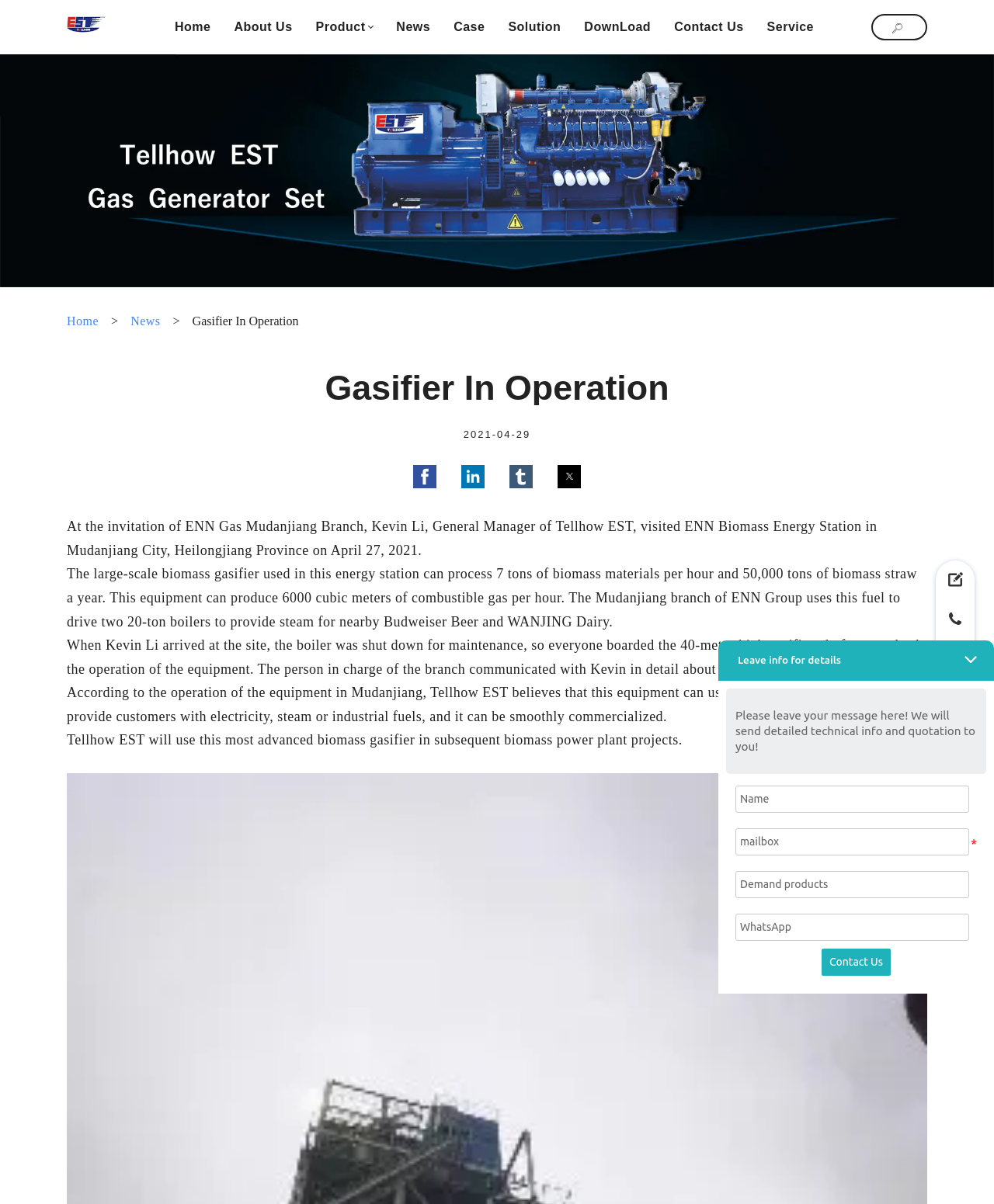What is the name of the company visited by Kevin Li?
Examine the screenshot and reply with a single word or phrase.

ENN Gas Mudanjiang Branch